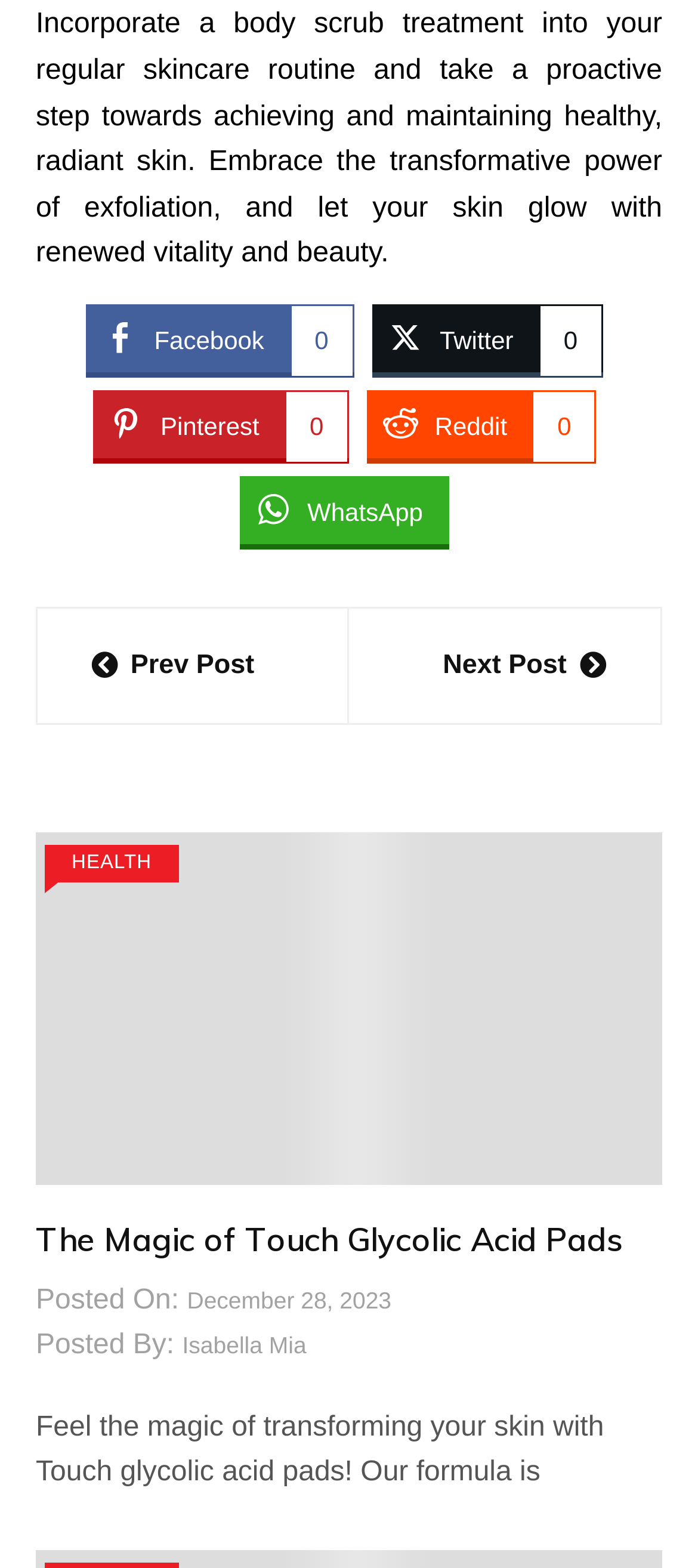Carefully examine the image and provide an in-depth answer to the question: What is the date of the current post?

I found the date of the current post by looking at the text 'Posted On:' which is followed by the link 'December 28, 2023', indicating that the post was published on this date.